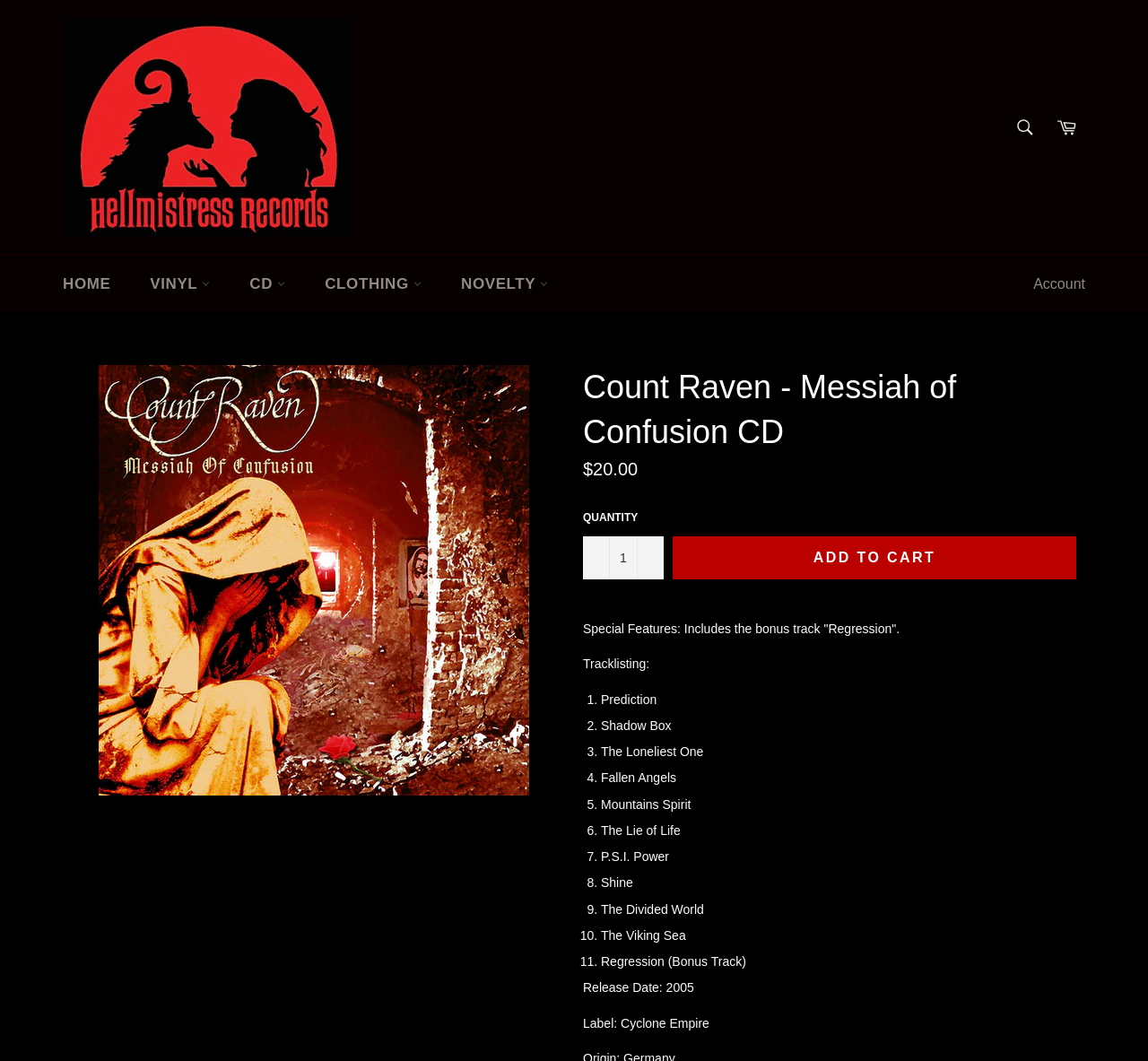Using the given description, provide the bounding box coordinates formatted as (top-left x, top-left y, bottom-right x, bottom-right y), with all values being floating point numbers between 0 and 1. Description: Add to Cart

[0.586, 0.506, 0.938, 0.546]